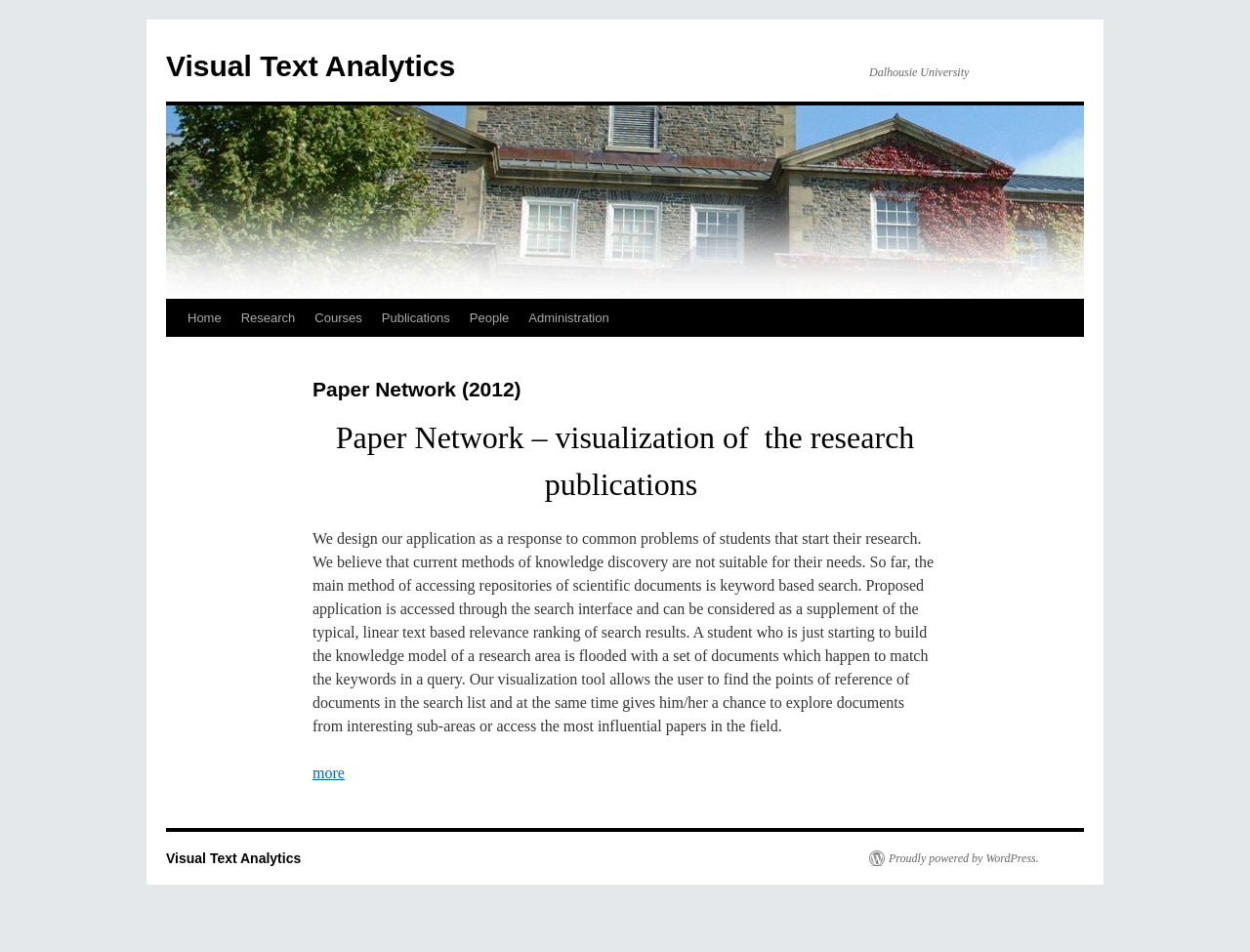Extract the top-level heading from the webpage and provide its text.

Paper Network (2012)